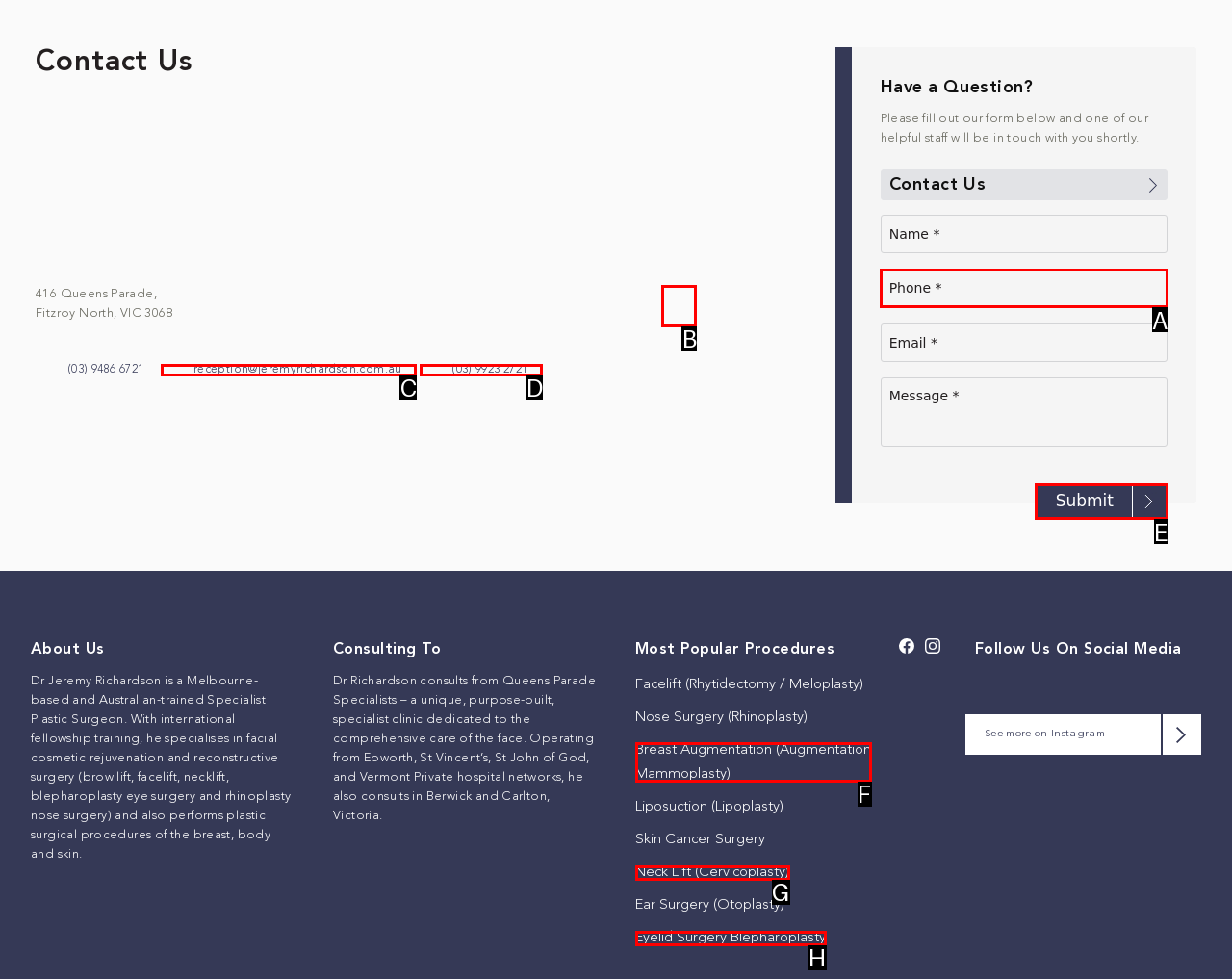Examine the description: Breast Augmentation (Augmentation Mammoplasty) and indicate the best matching option by providing its letter directly from the choices.

F